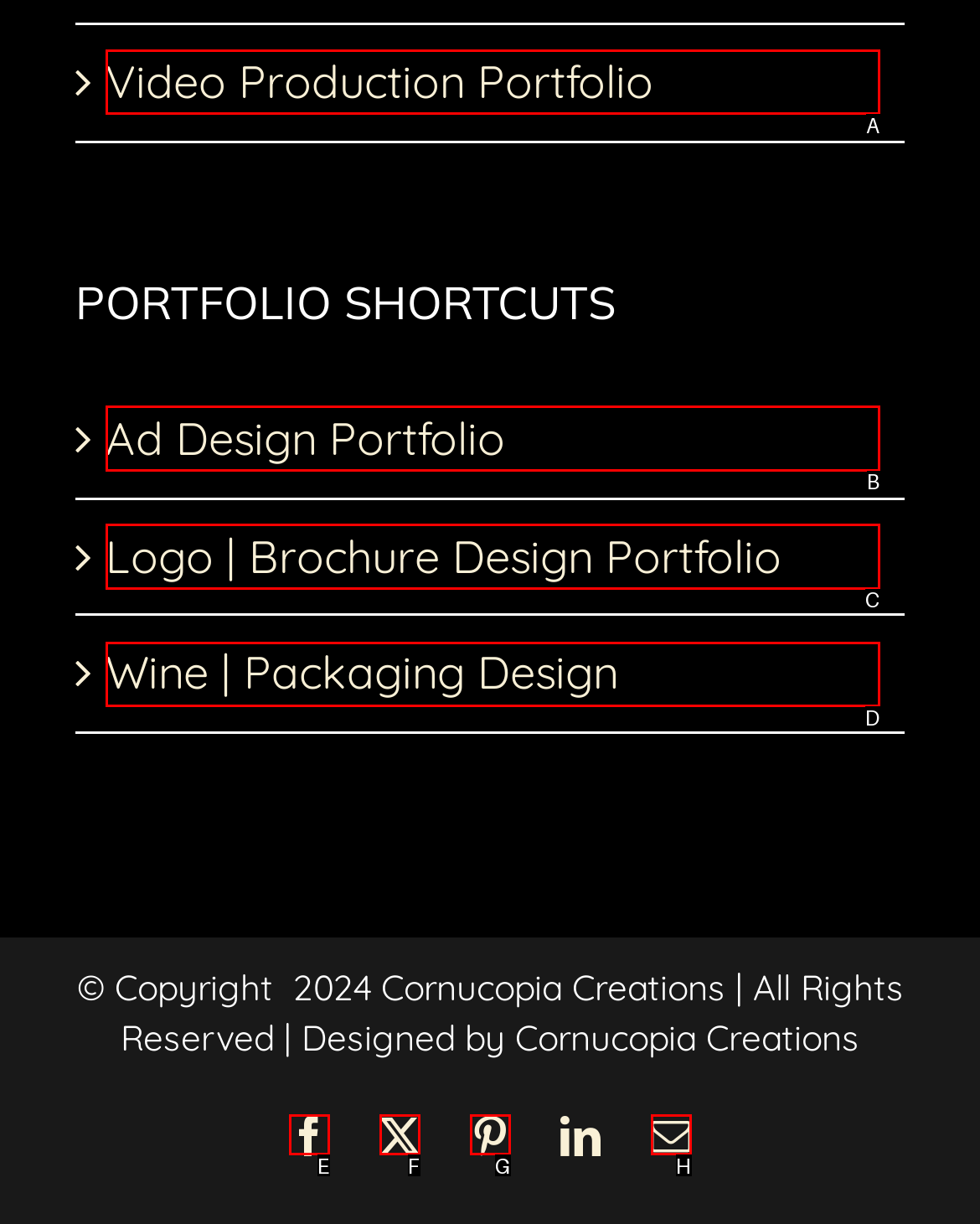Choose the option that best matches the description: Ad Design Portfolio
Indicate the letter of the matching option directly.

B